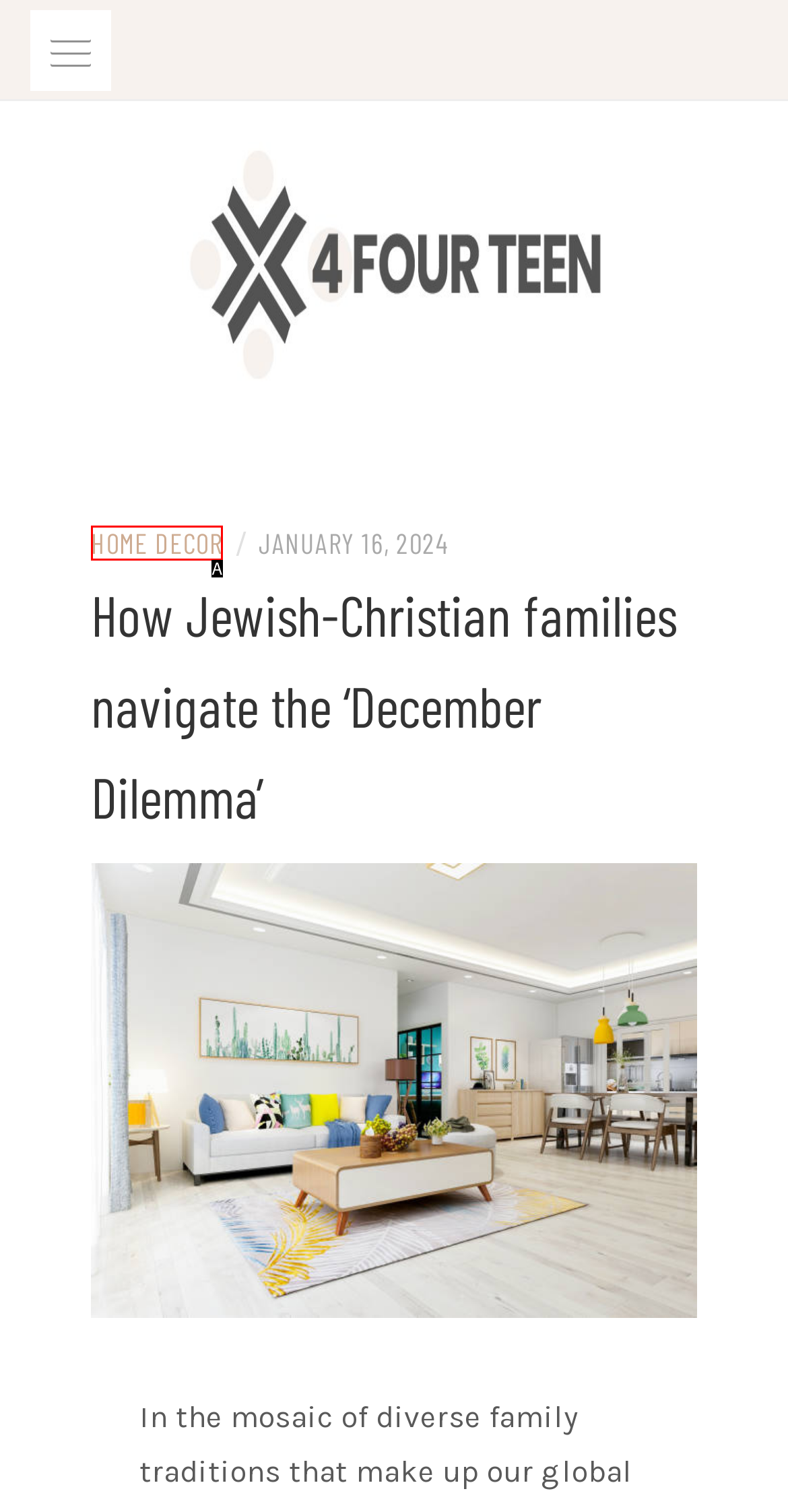From the given choices, indicate the option that best matches: Home Decor
State the letter of the chosen option directly.

A